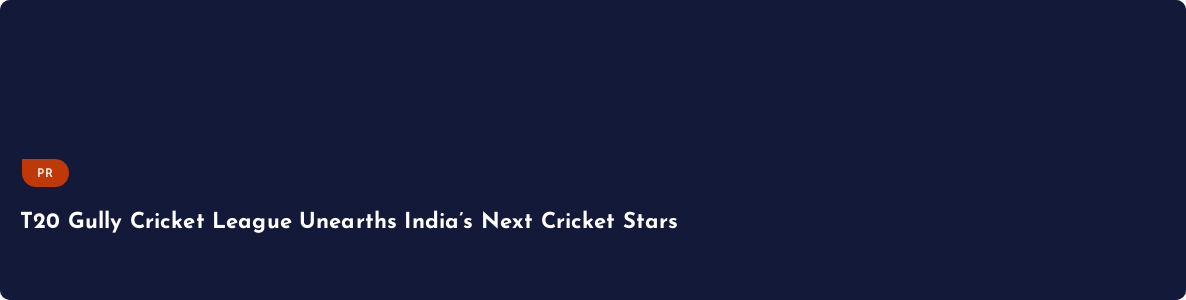Based on the image, provide a detailed and complete answer to the question: 
What does the 'PR' icon represent?

The caption explains that the small icon labeled 'PR' in a rounded shape appears to the left of the title, indicating that this content is a press release, which suggests that the 'PR' icon is a symbol for press release.